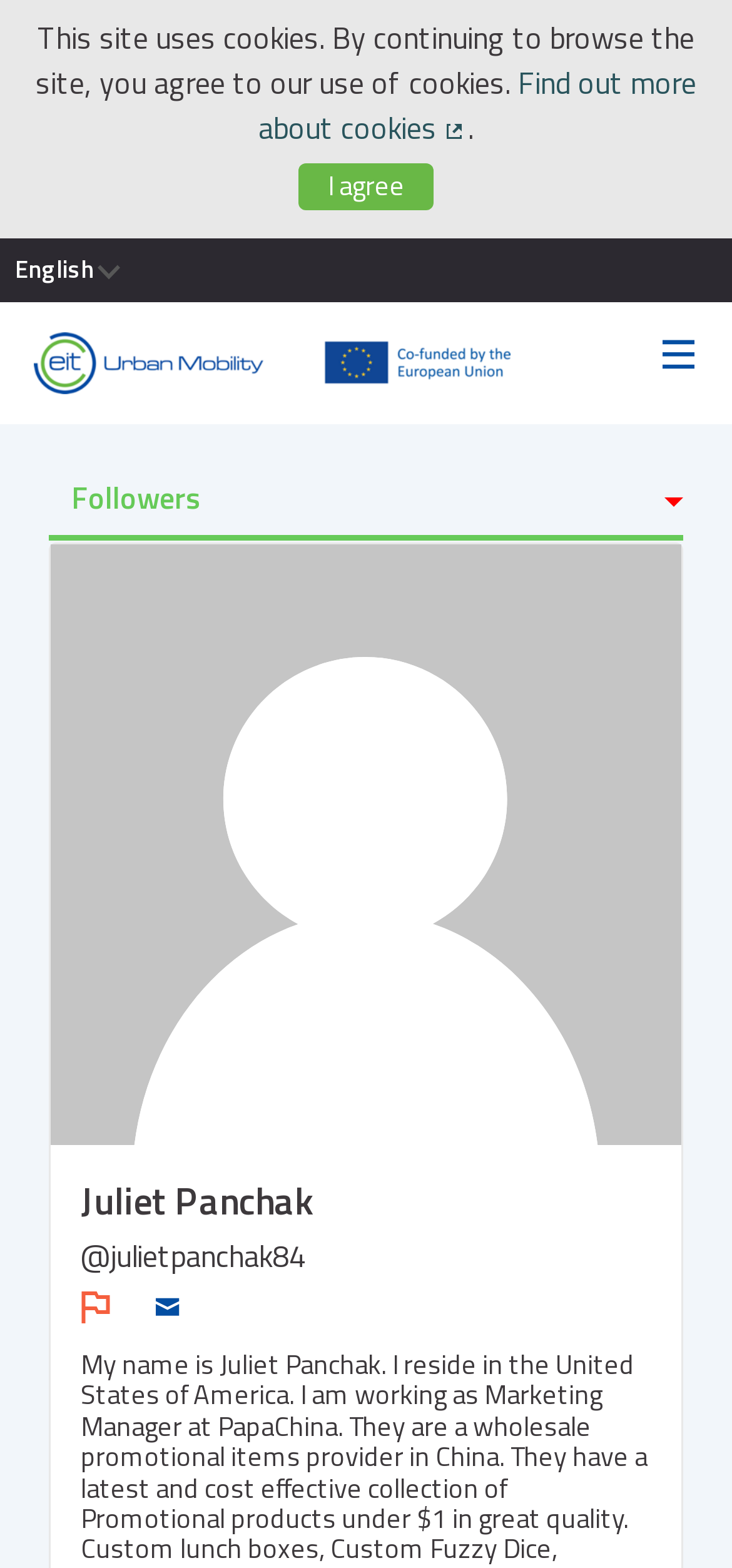Provide the bounding box coordinates of the area you need to click to execute the following instruction: "go to front page".

[0.046, 0.212, 0.697, 0.251]